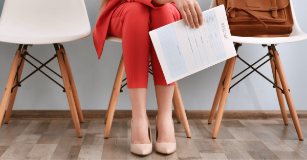What type of flooring is in the waiting area?
Kindly give a detailed and elaborate answer to the question.

The setting of the waiting area is relaxed yet polished, with wooden flooring that enhances the warm ambiance of the space, creating a comfortable atmosphere for the woman waiting for her job interview.